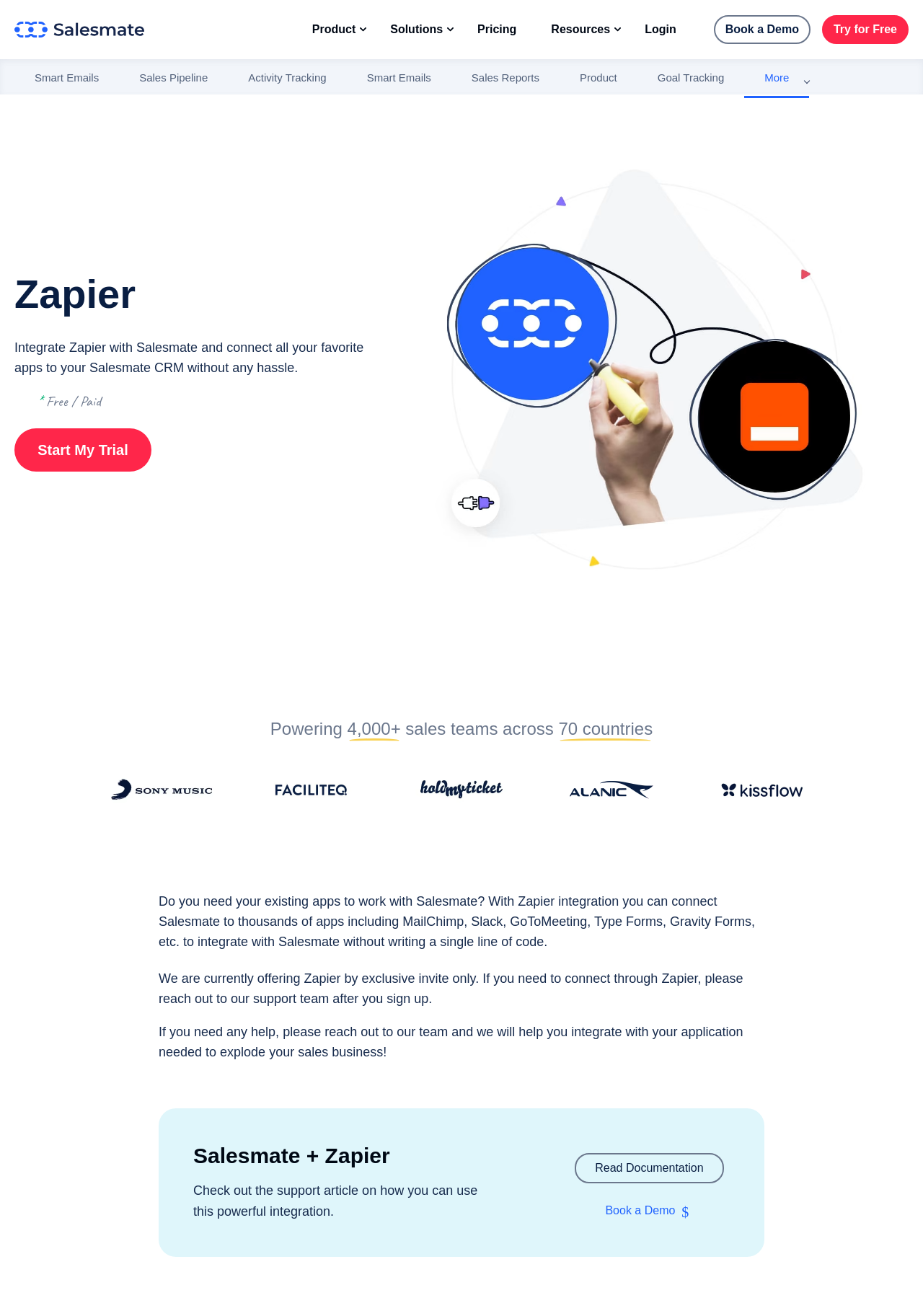What is the purpose of the 'AUTOMATE' section?
We need a detailed and meticulous answer to the question.

The 'AUTOMATE' section has links related to sales automation, such as Sales Automation, Sales Sequences, and Data Entry Automation, which suggests that this section is focused on automating sales processes.